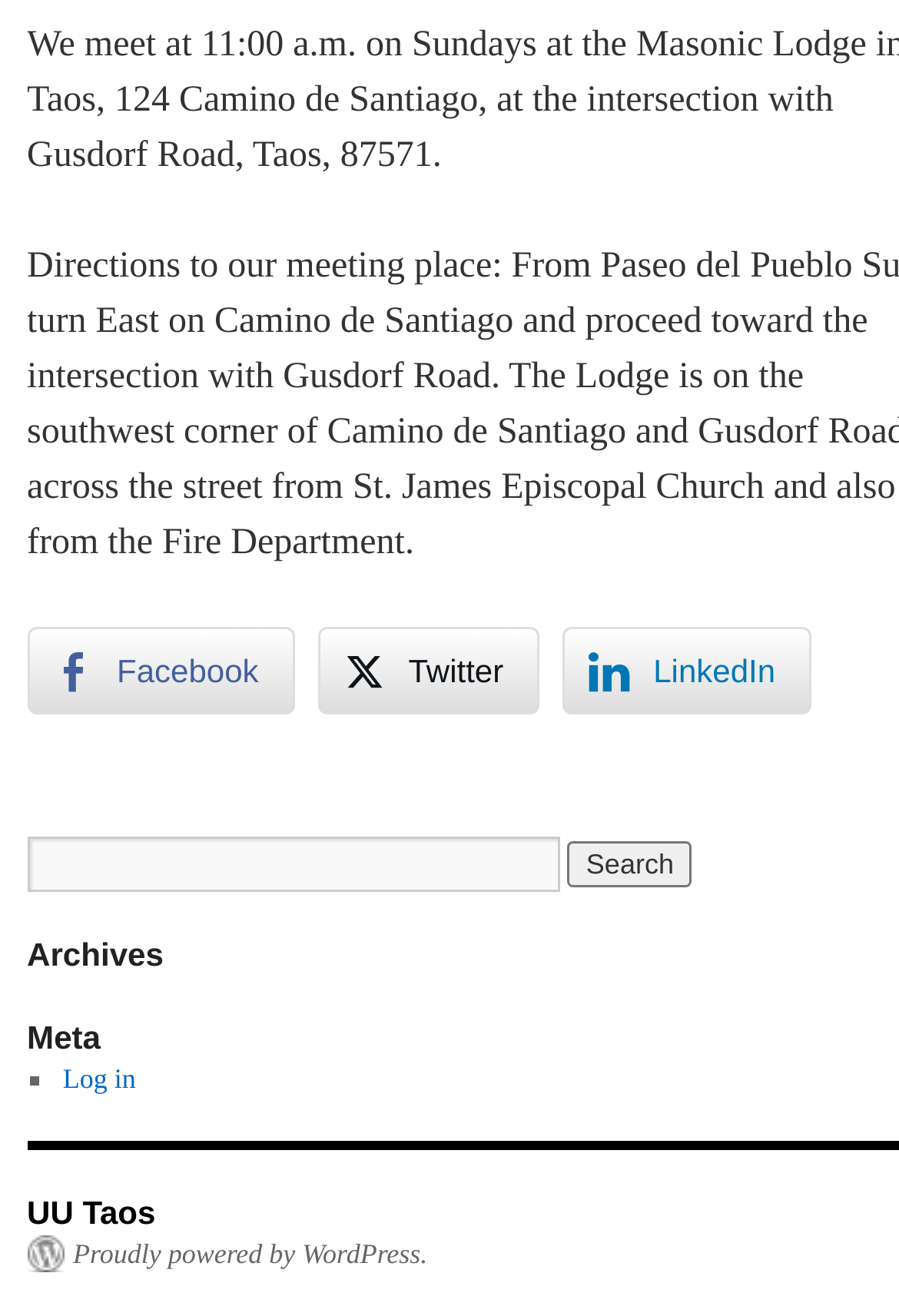Given the element description, predict the bounding box coordinates in the format (top-left x, top-left y, bottom-right x, bottom-right y), using floating point numbers between 0 and 1: Proudly powered by WordPress.

[0.03, 0.939, 0.476, 0.967]